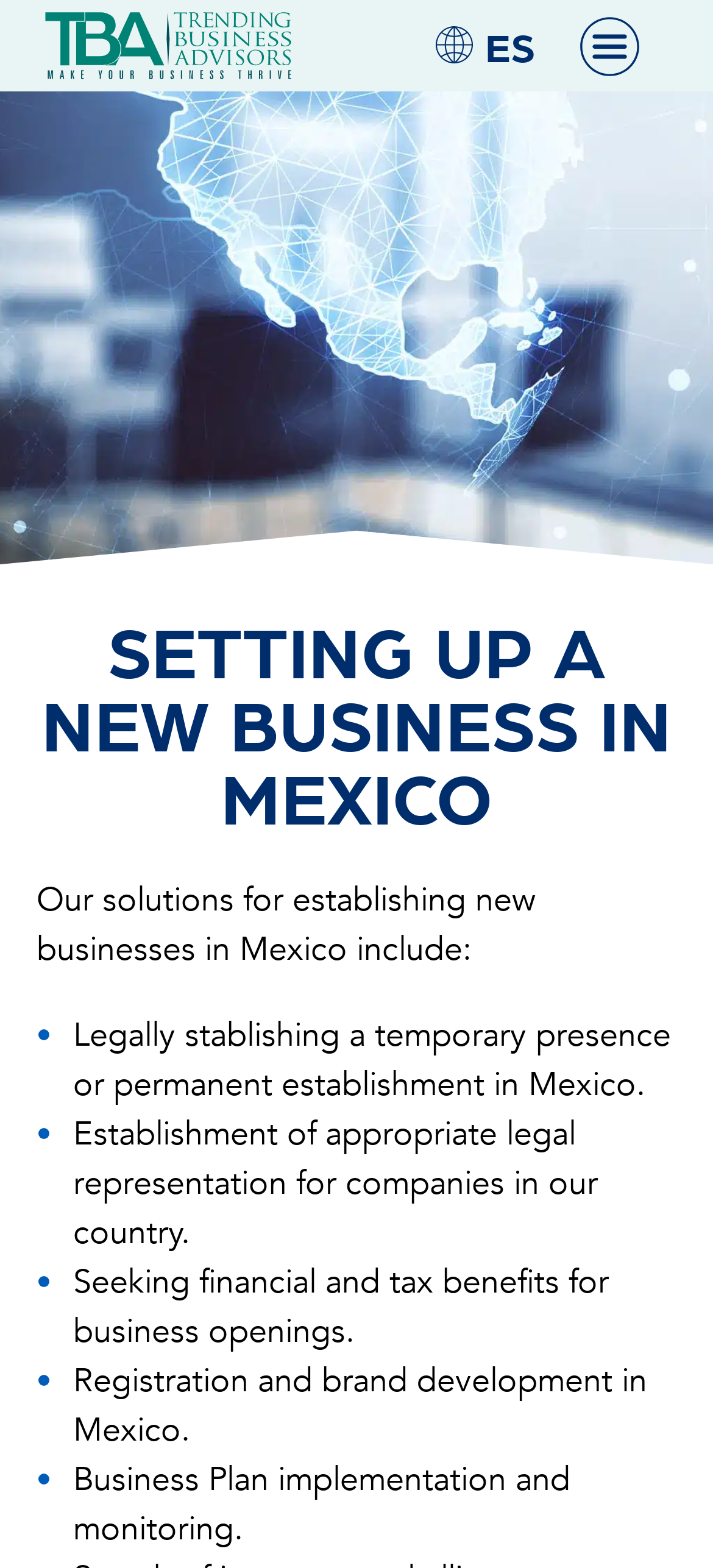How many list markers are present on the webpage?
Based on the image, give a concise answer in the form of a single word or short phrase.

Five